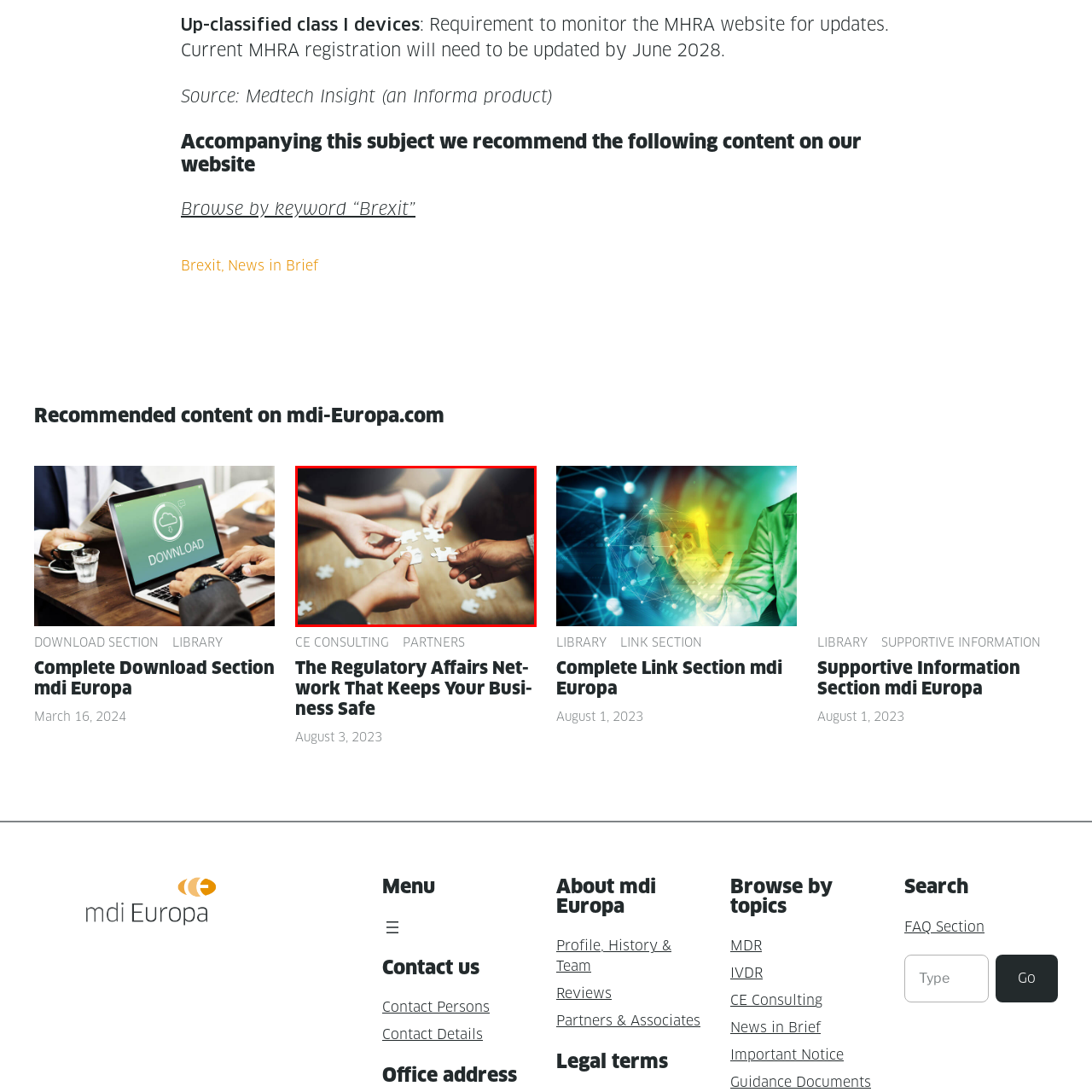View the area enclosed by the red box, What is the importance of communication and mutual effort in this scenario? Respond using one word or phrase.

Achieving a common goal